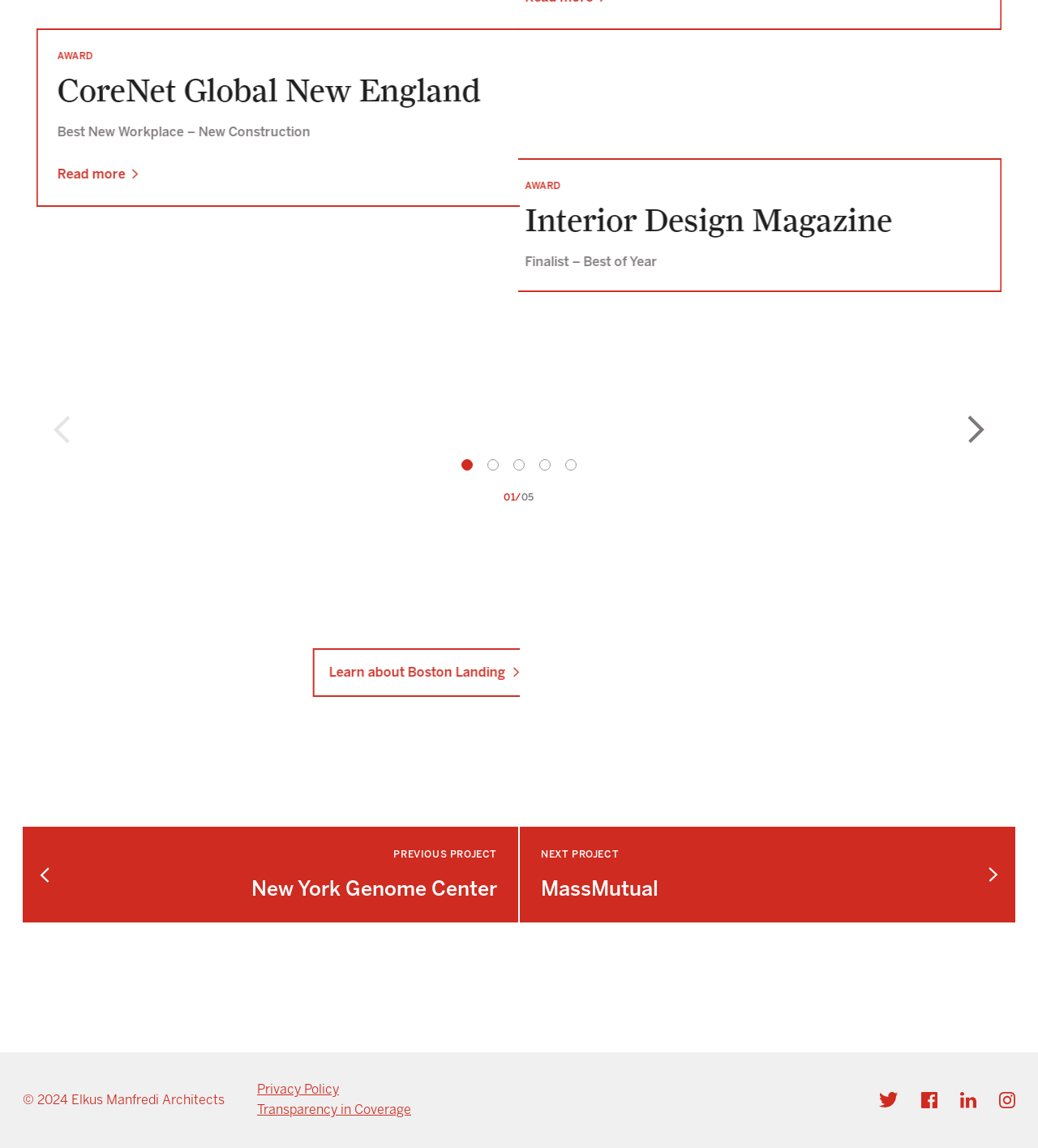Please identify the bounding box coordinates of the element's region that I should click in order to complete the following instruction: "Read more about AWARD CoreNet Global New England Best New Workplace – New Construction". The bounding box coordinates consist of four float numbers between 0 and 1, i.e., [left, top, right, bottom].

[0.501, 0.024, 0.979, 0.18]